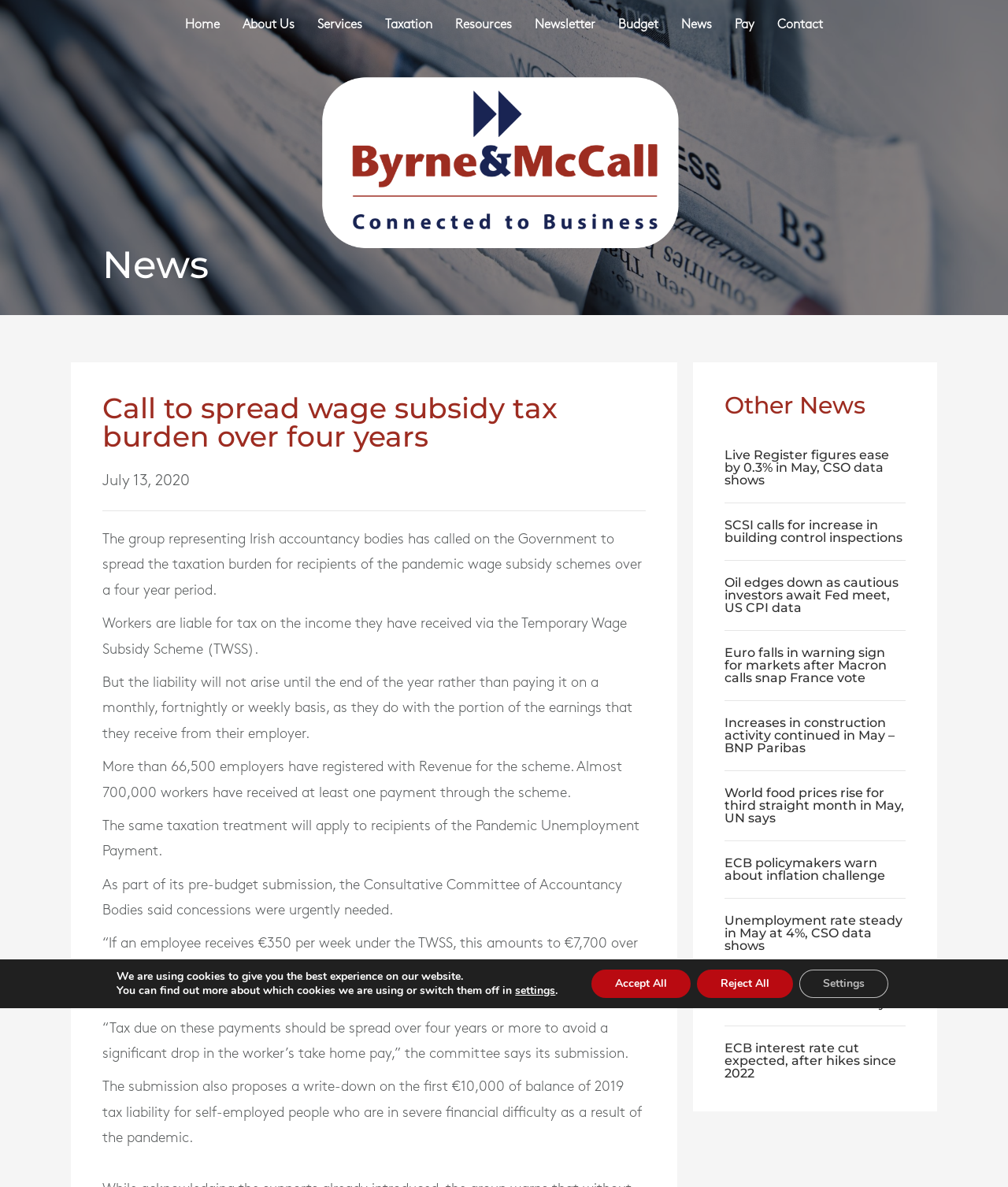What is the percentage decrease in Live Register figures in May?
Using the details from the image, give an elaborate explanation to answer the question.

The webpage mentions that 'Live Register figures ease by 0.3% in May, CSO data shows' in the 'Other News' section.